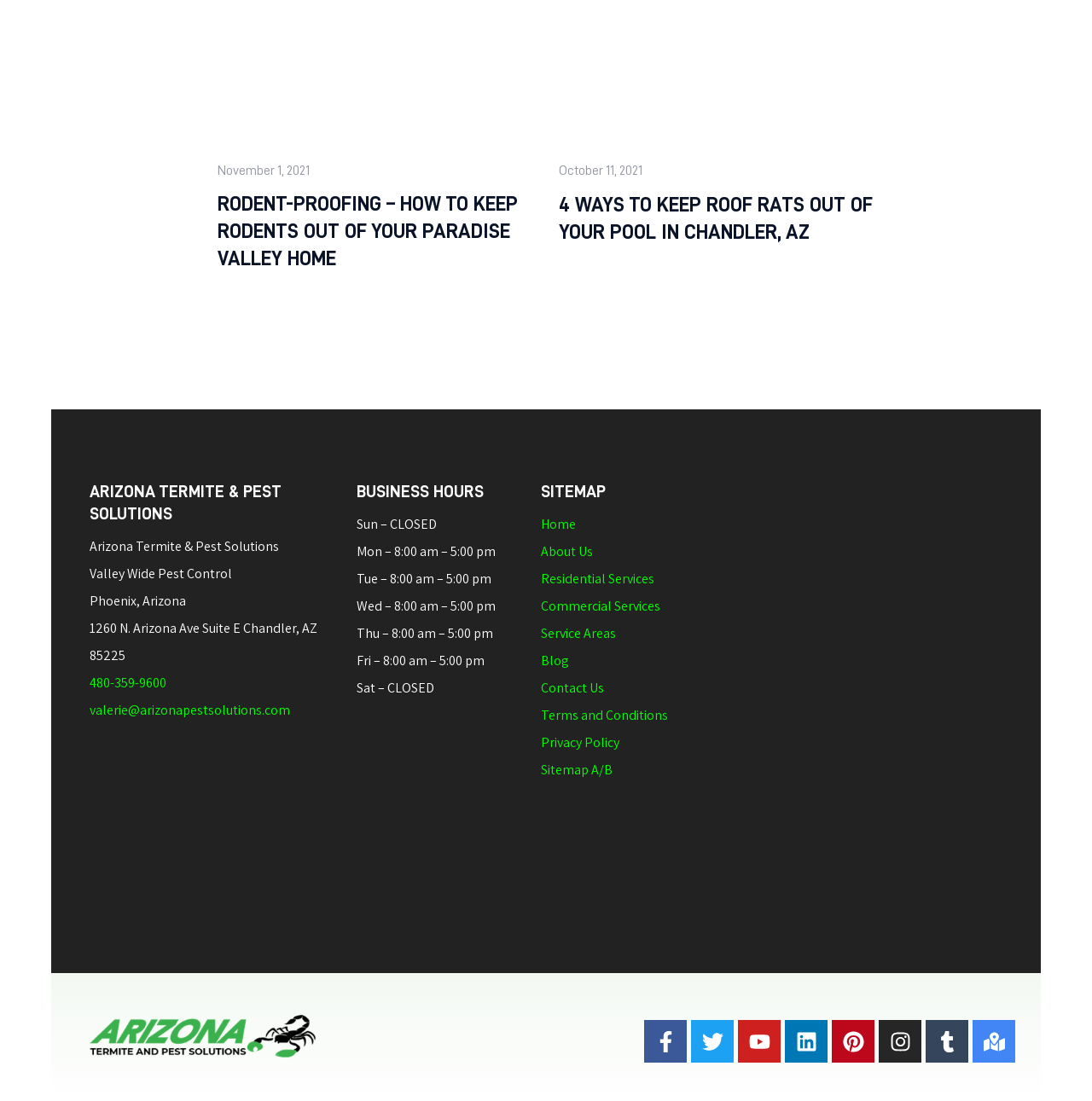Please identify the bounding box coordinates of the clickable area that will allow you to execute the instruction: "Click the 'RODENT-PROOFING – HOW TO KEEP RODENTS OUT OF YOUR PARADISE VALLEY HOME' link".

[0.199, 0.174, 0.488, 0.248]